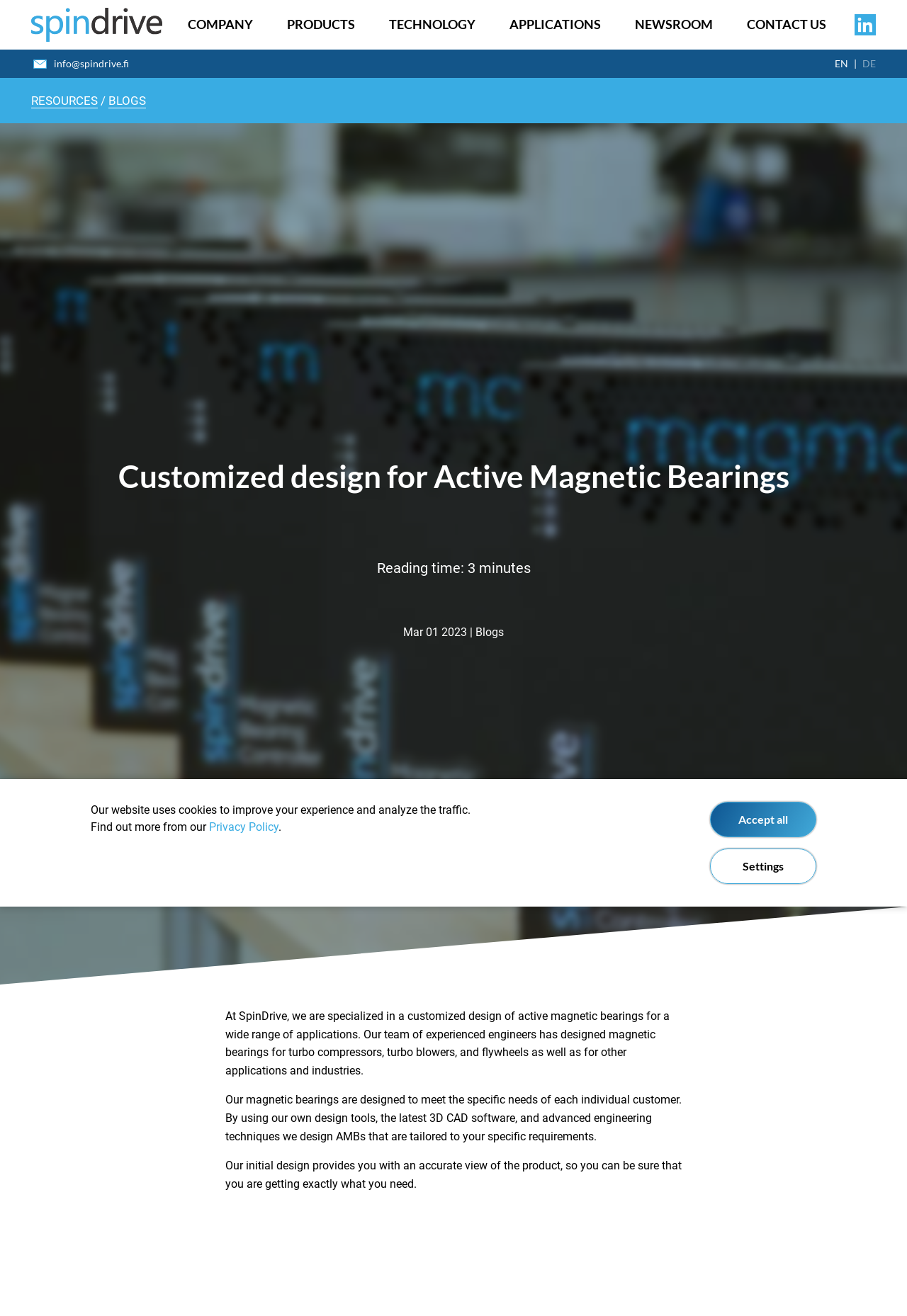What type of bearings does SpinDrive design?
Based on the image, answer the question with as much detail as possible.

I found this information by reading the heading 'Customized design for Active Magnetic Bearings' and the subsequent text that describes the company's expertise in designing magnetic bearings.